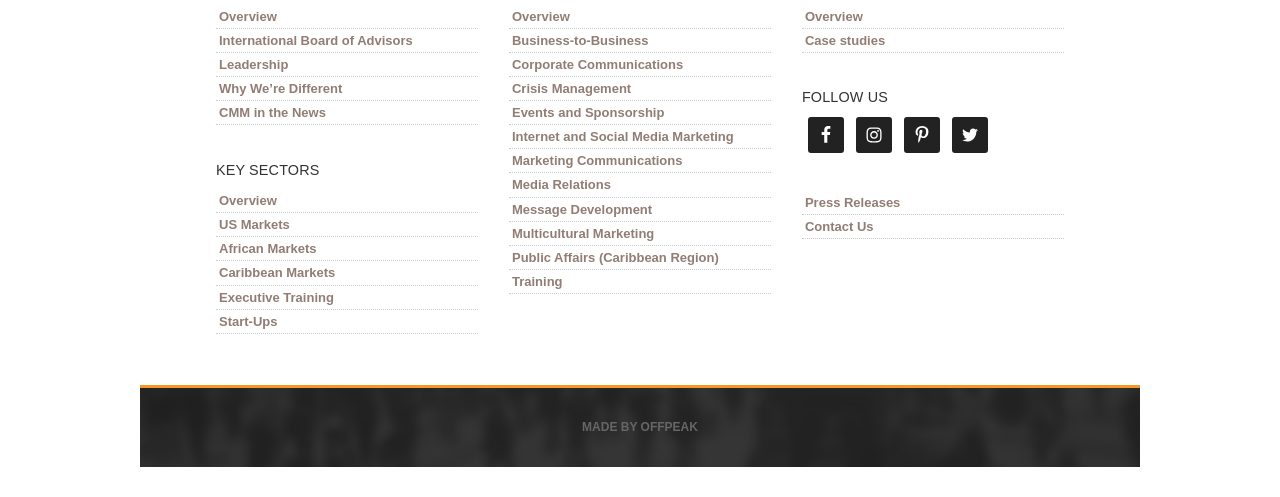Please analyze the image and provide a thorough answer to the question:
What are the three main sections on the webpage?

The webpage can be divided into three main sections based on the links and headings. The first section is about the company, with links like 'Overview', 'International Board of Advisors', and 'Leadership'. The second section is 'KEY SECTORS', with links like 'US Markets', 'African Markets', and 'Caribbean Markets'. The third section is 'Services', with links like 'Business-to-Business', 'Corporate Communications', and 'Crisis Management'.